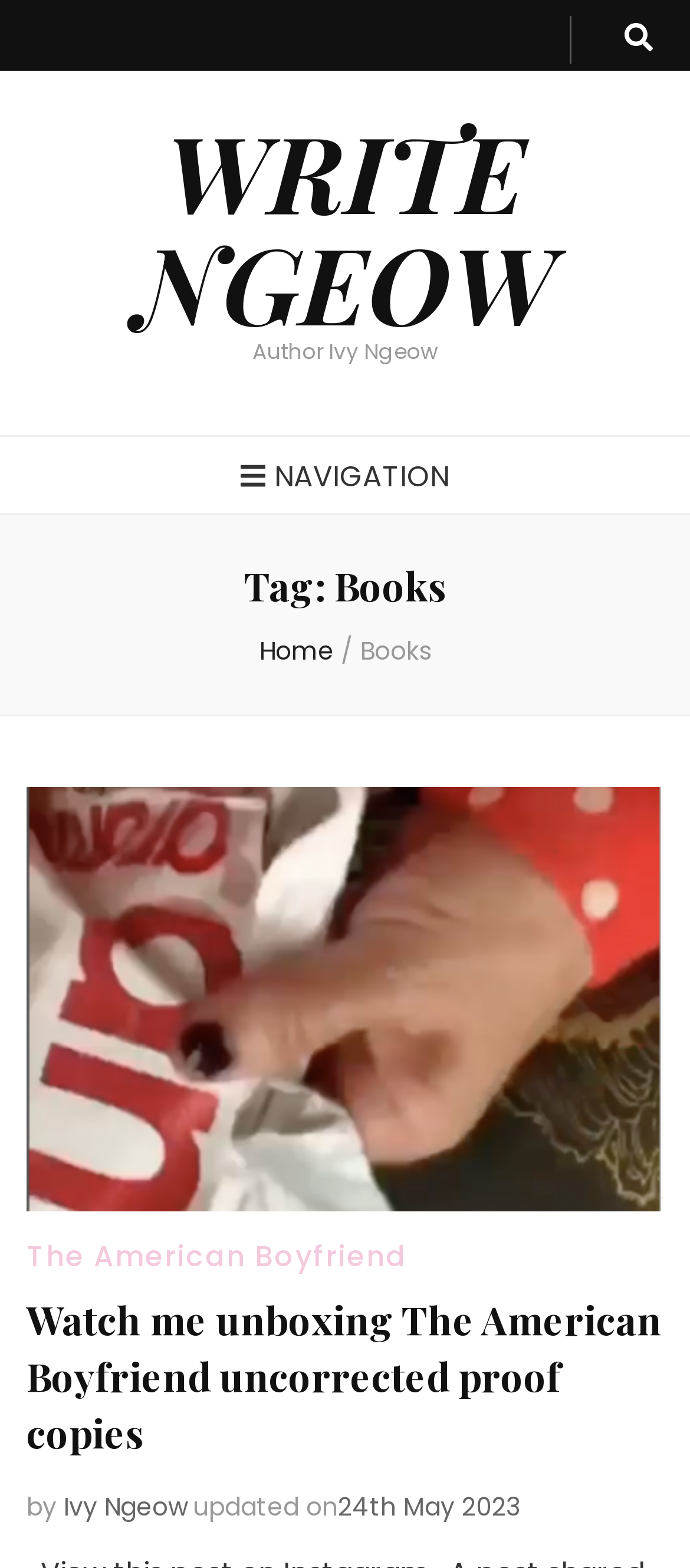Locate the bounding box of the UI element described by: "The American Boyfriend" in the given webpage screenshot.

[0.038, 0.788, 0.59, 0.814]